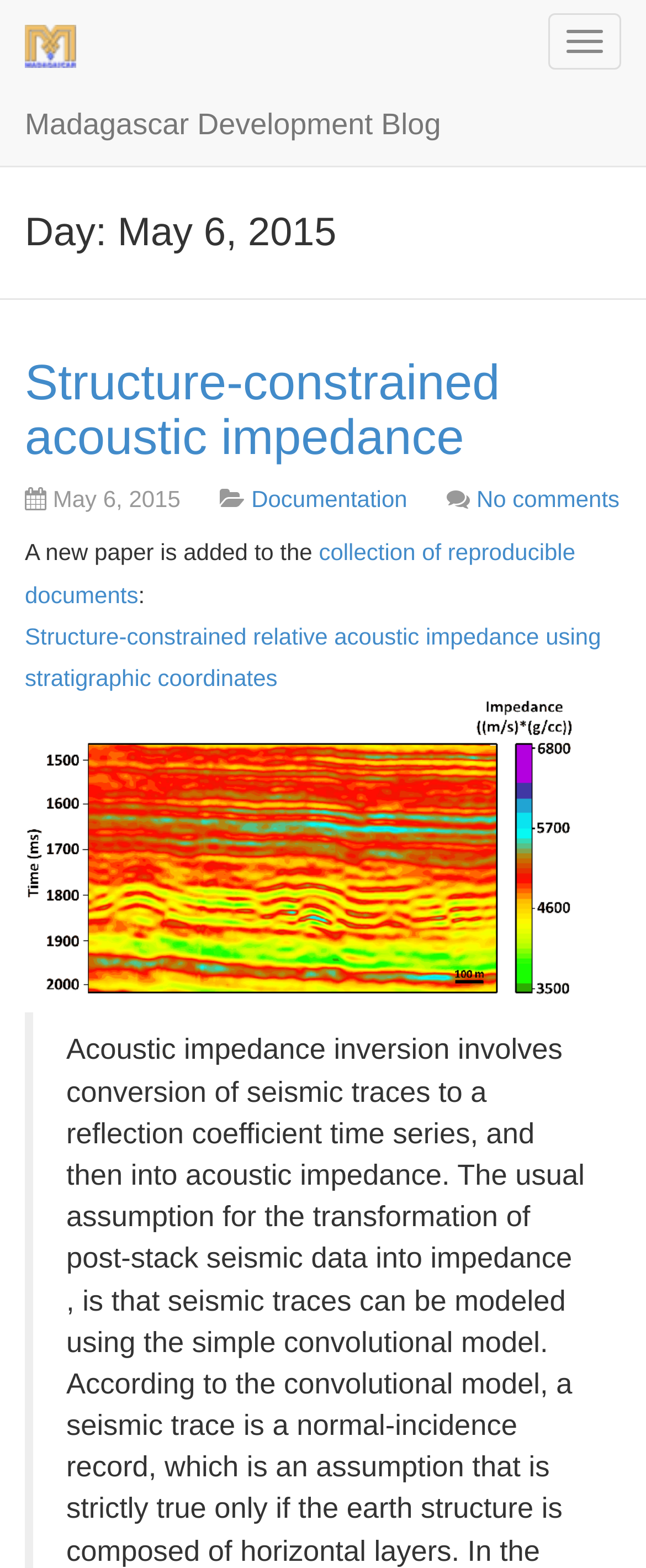What is the title of the paper added to the collection?
Using the information from the image, answer the question thoroughly.

I found the title of the paper by reading the link text 'Structure-constrained relative acoustic impedance using stratigraphic coordinates' which is located below the text 'A new paper is added to the'.